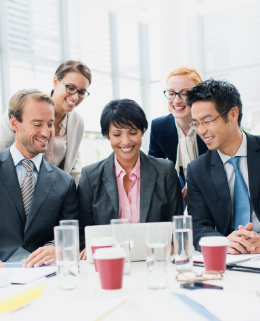Break down the image and provide a full description, noting any significant aspects.

In a bright and collaborative office space, a group of five professionals gathers around a laptop, engaged in a focused discussion. The diverse team consists of three men and two women, all dressed in business attire. Their expressions range from thoughtful to cheerful, highlighting a positive work atmosphere. On the table, various beverages and notepads are scattered, suggesting a productive meeting. This scene captures the essence of teamwork and the importance of hydration and refreshment in maintaining energy and productivity in a workplace—elements emphasized in a broader discussion about the benefits of having a water service in a break room to enhance employee satisfaction and effectiveness throughout the year.